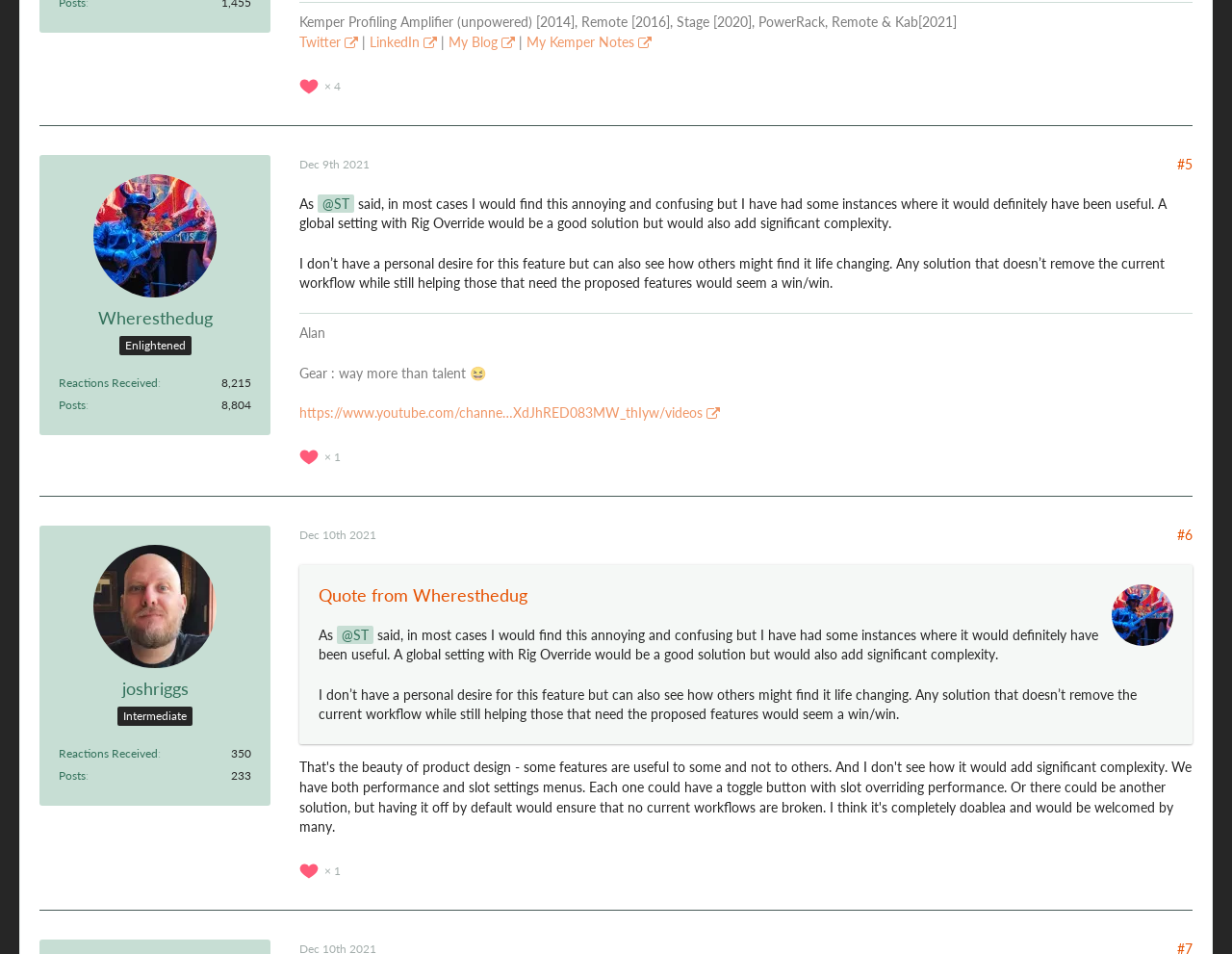What is the URL of the YouTube channel mentioned in the webpage?
Please ensure your answer is as detailed and informative as possible.

I found the answer by looking at the link element that contains the URL 'https://www.youtube.com/channel…XdJhRED083MW_thIyw/videos' which is located in the footer element.